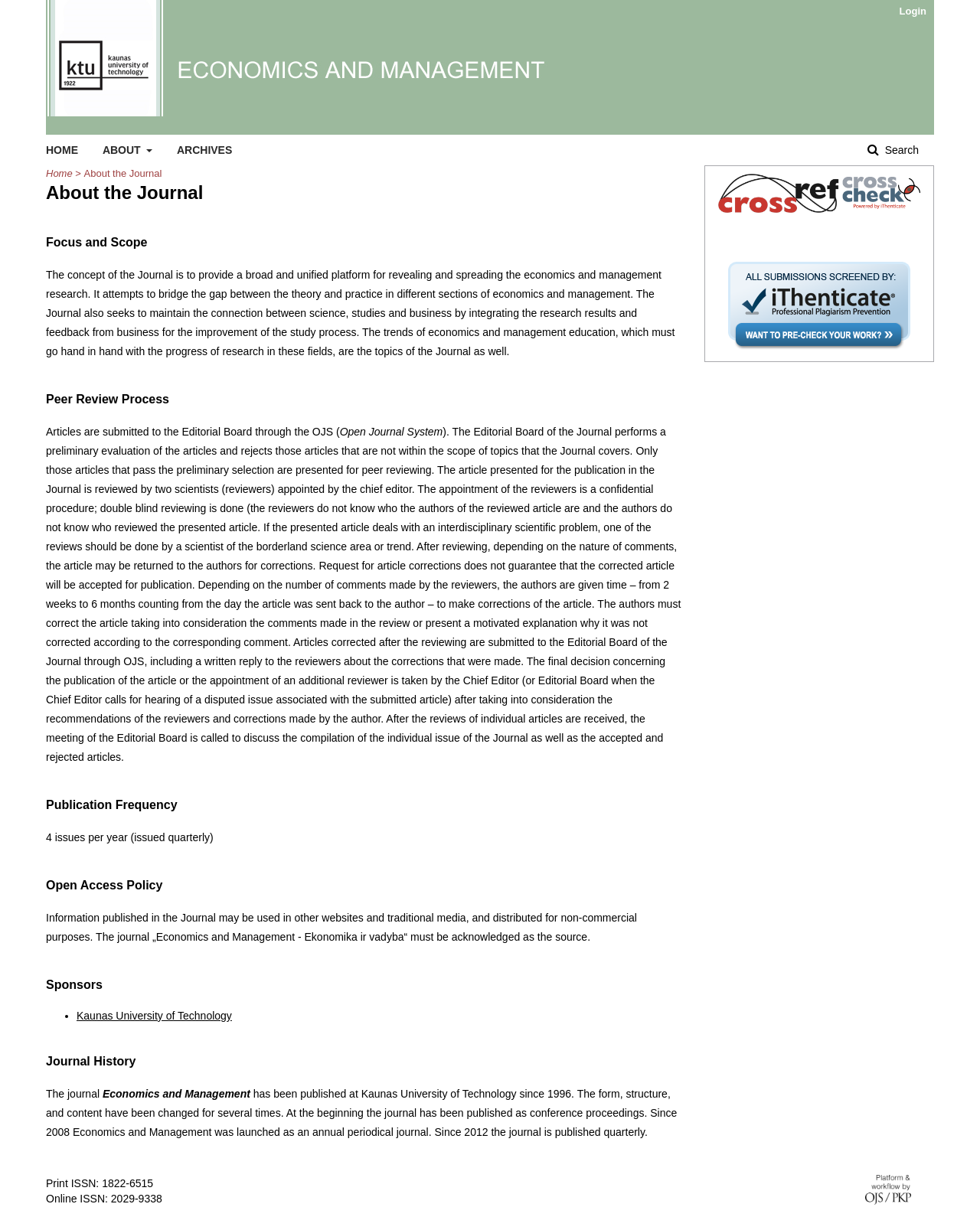What is the name of the journal?
Provide a detailed answer to the question, using the image to inform your response.

The name of the journal can be found in the heading 'About the Journal' and also in the image 'EcoMan' which is a logo of the journal.